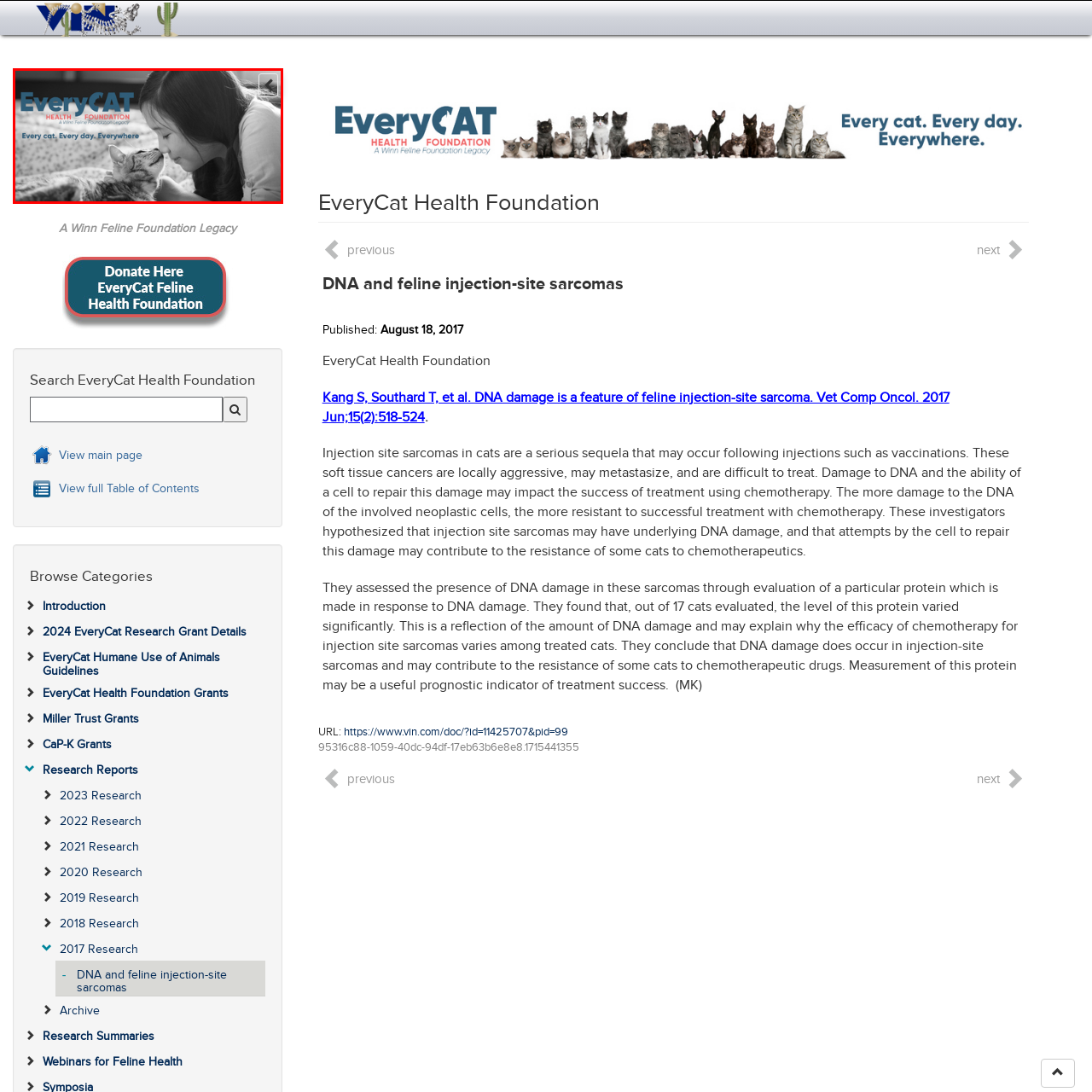Offer a detailed account of the image that is framed by the red bounding box.

The image features a heartwarming moment between a young girl and a cat, highlighting the bond between humans and feline companions. The scene is presented in a black-and-white format, emphasizing the emotional connection. In the background, the EveryCat Health Foundation's logo is visible, along with the tagline "Every cat. Every day. Everywhere," reinforcing the foundation's commitment to feline health and welfare. This imagery suggests a focus on compassion and support for cats, resonating with the foundation's mission to improve the lives of cats everywhere.